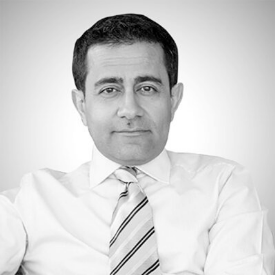Illustrate the image with a detailed caption.

The image features a professional portrait of Ali Abhary, a Non-Executive Director. He is depicted in a formal setting, wearing a crisp white shirt complemented by a striped tie. His serious expression suggests a contemplative and confident demeanor, which is emphasized by the monochromatic backdrop that adds a sophisticated touch. This image reflects his authoritative role within the organization, showcasing a blend of professionalism and approachability.